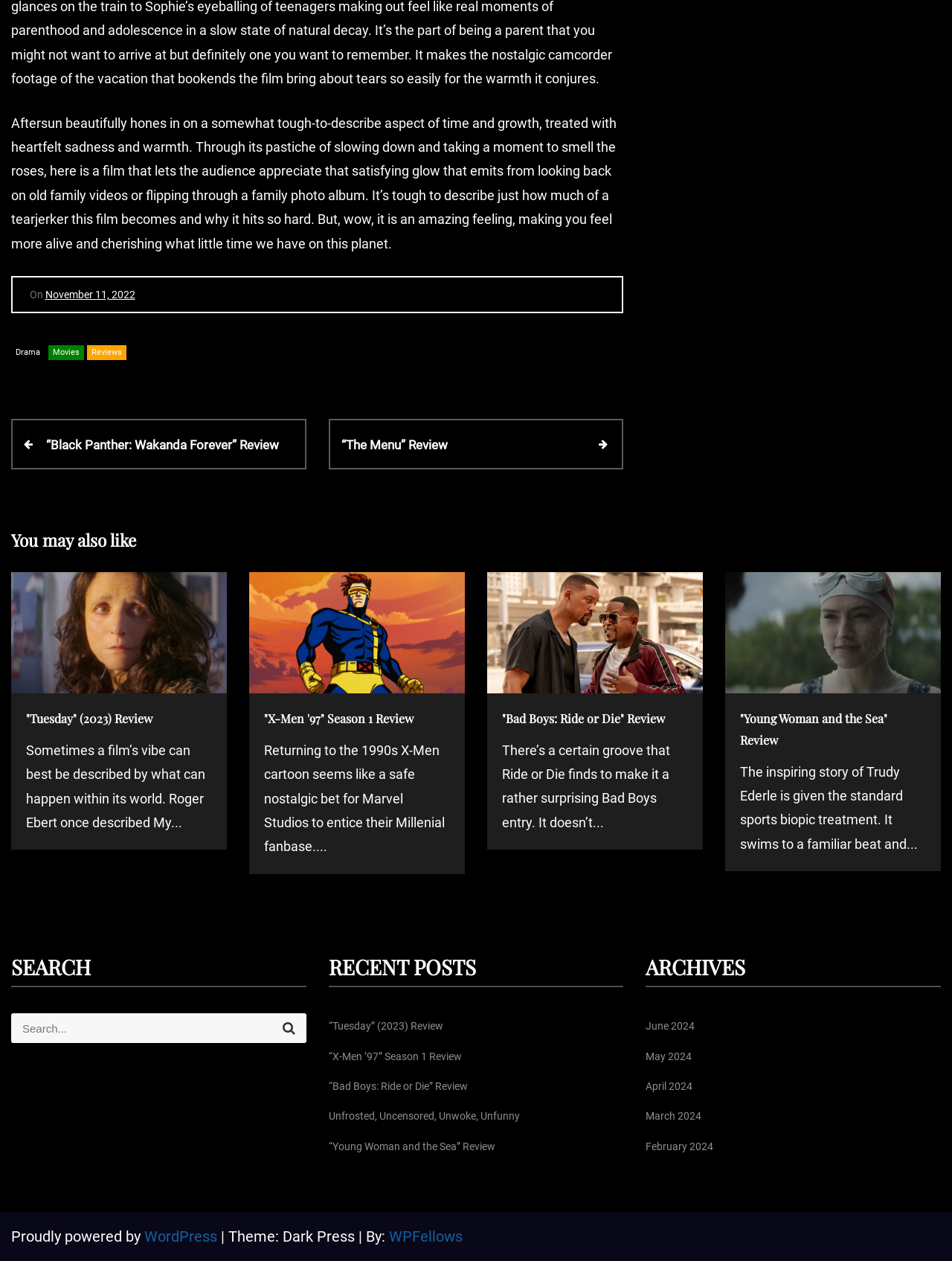Given the element description Unfrosted, Uncensored, Unwoke, Unfunny, identify the bounding box coordinates for the UI element on the webpage screenshot. The format should be (top-left x, top-left y, bottom-right x, bottom-right y), with values between 0 and 1.

[0.345, 0.88, 0.546, 0.89]